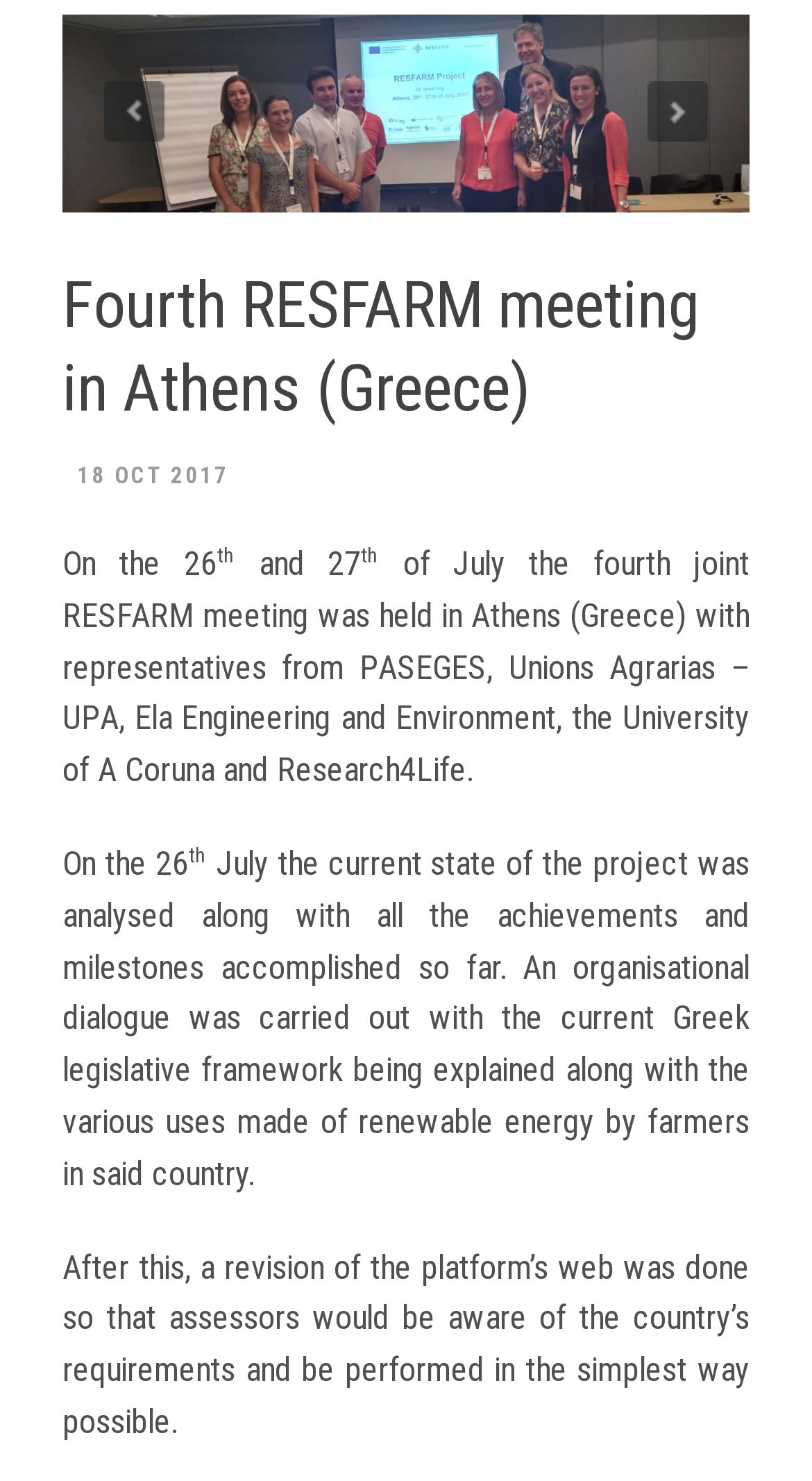Predict the bounding box coordinates for the UI element described as: "Previous". The coordinates should be four float numbers between 0 and 1, presented as [left, top, right, bottom].

[0.128, 0.055, 0.203, 0.096]